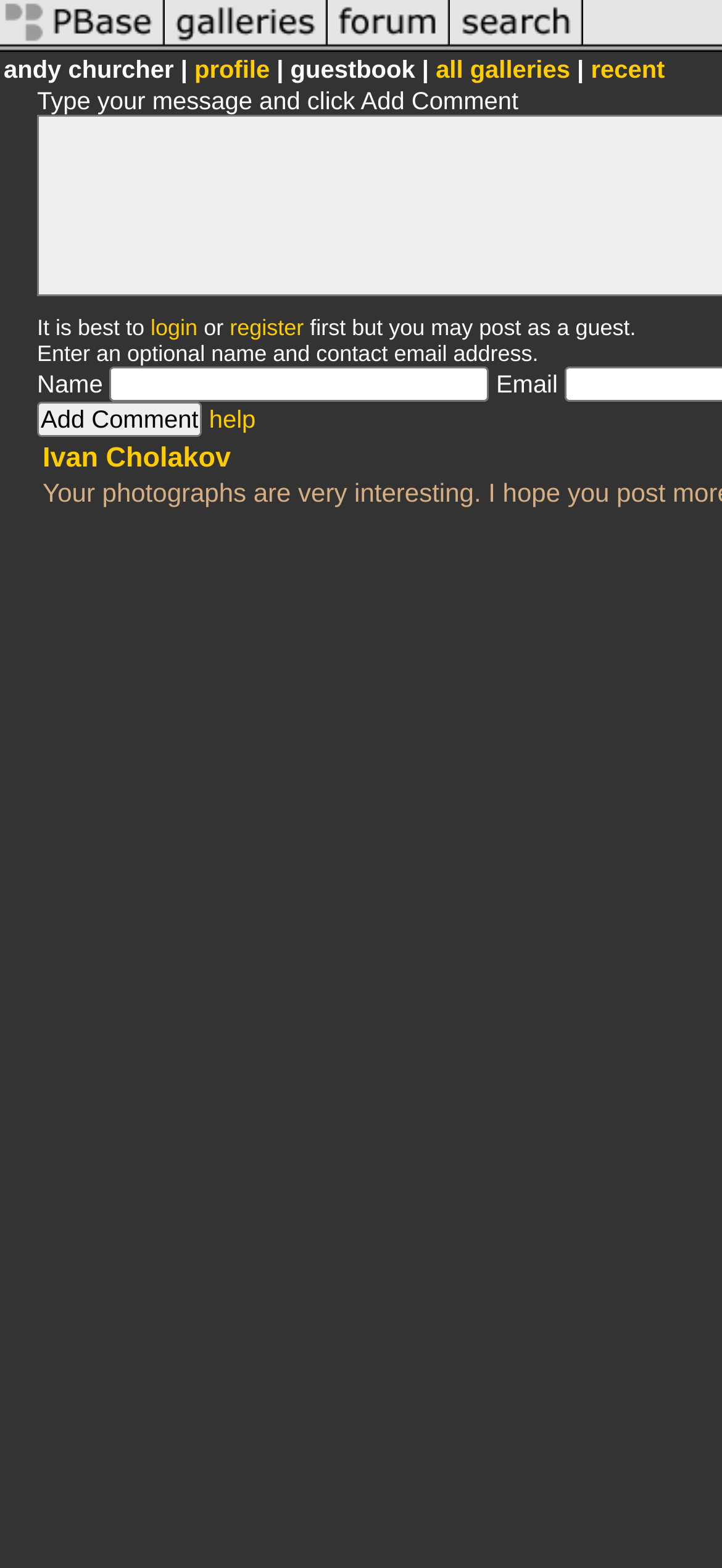Give a one-word or one-phrase response to the question: 
What are the main categories on this webpage?

Photo sharing, picture albums, photo forums